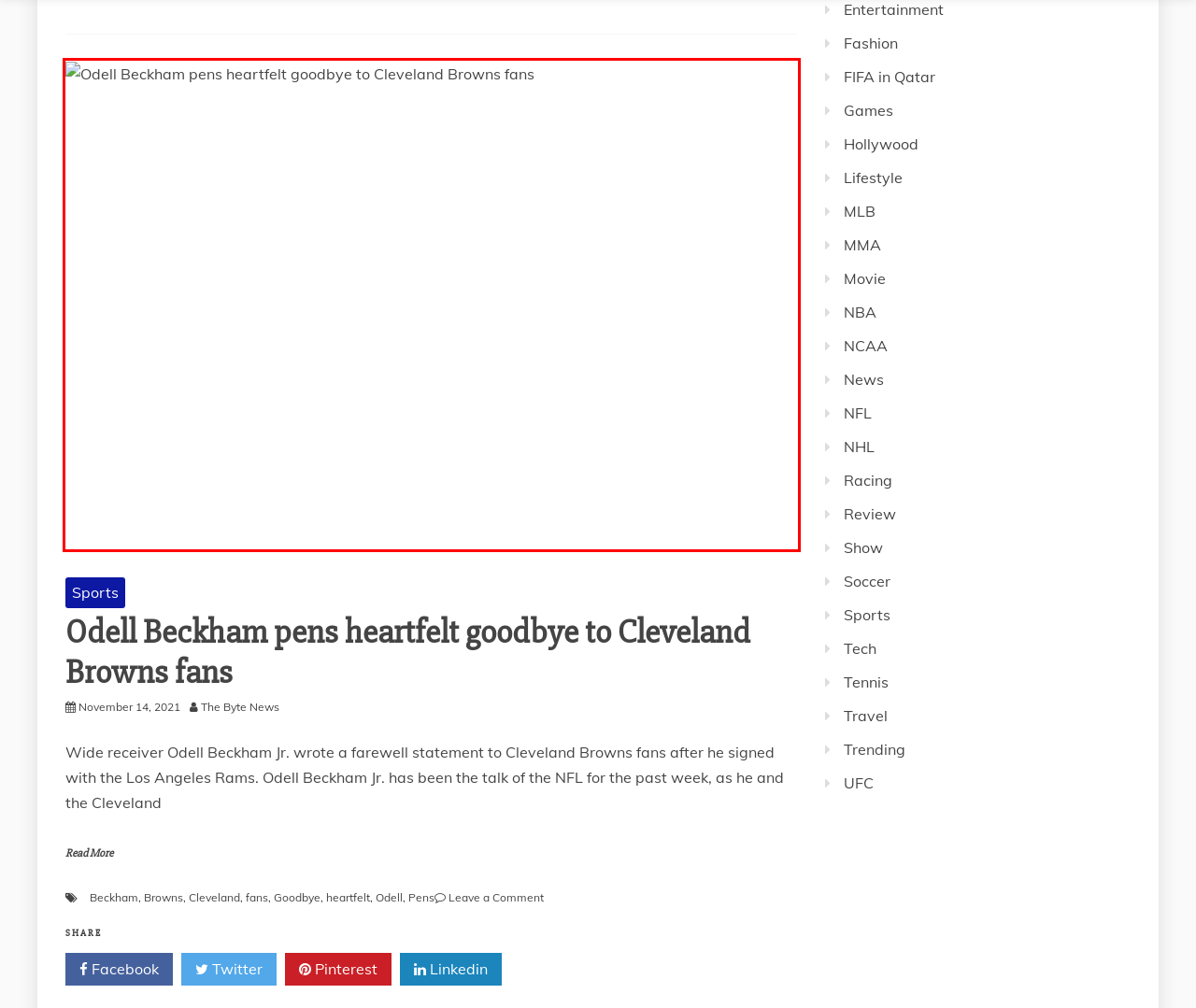Analyze the screenshot of a webpage featuring a red rectangle around an element. Pick the description that best fits the new webpage after interacting with the element inside the red bounding box. Here are the candidates:
A. heartfelt - The Byte News
B. Beckham - The Byte News
C. Show - The Byte News
D. Pens - The Byte News
E. Browns - The Byte News
F. Odell - The Byte News
G. Odell Beckham pens heartfelt goodbye to Cleveland Browns fans - The Byte News
H. Cleveland - The Byte News

G